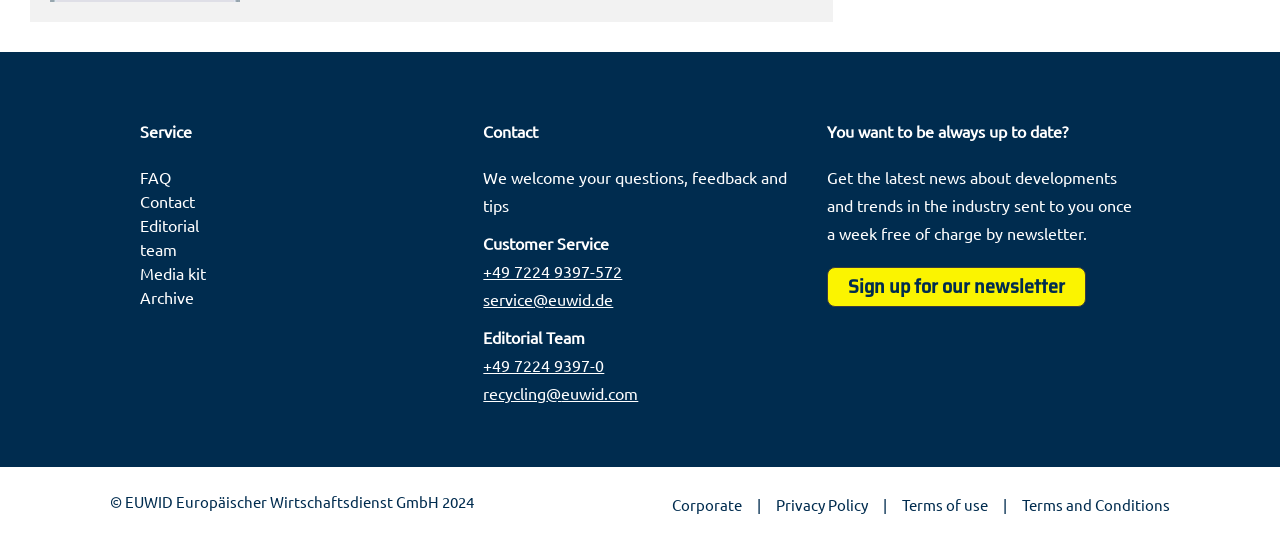Determine the bounding box coordinates of the clickable region to execute the instruction: "Contact customer service". The coordinates should be four float numbers between 0 and 1, denoted as [left, top, right, bottom].

[0.378, 0.479, 0.486, 0.516]